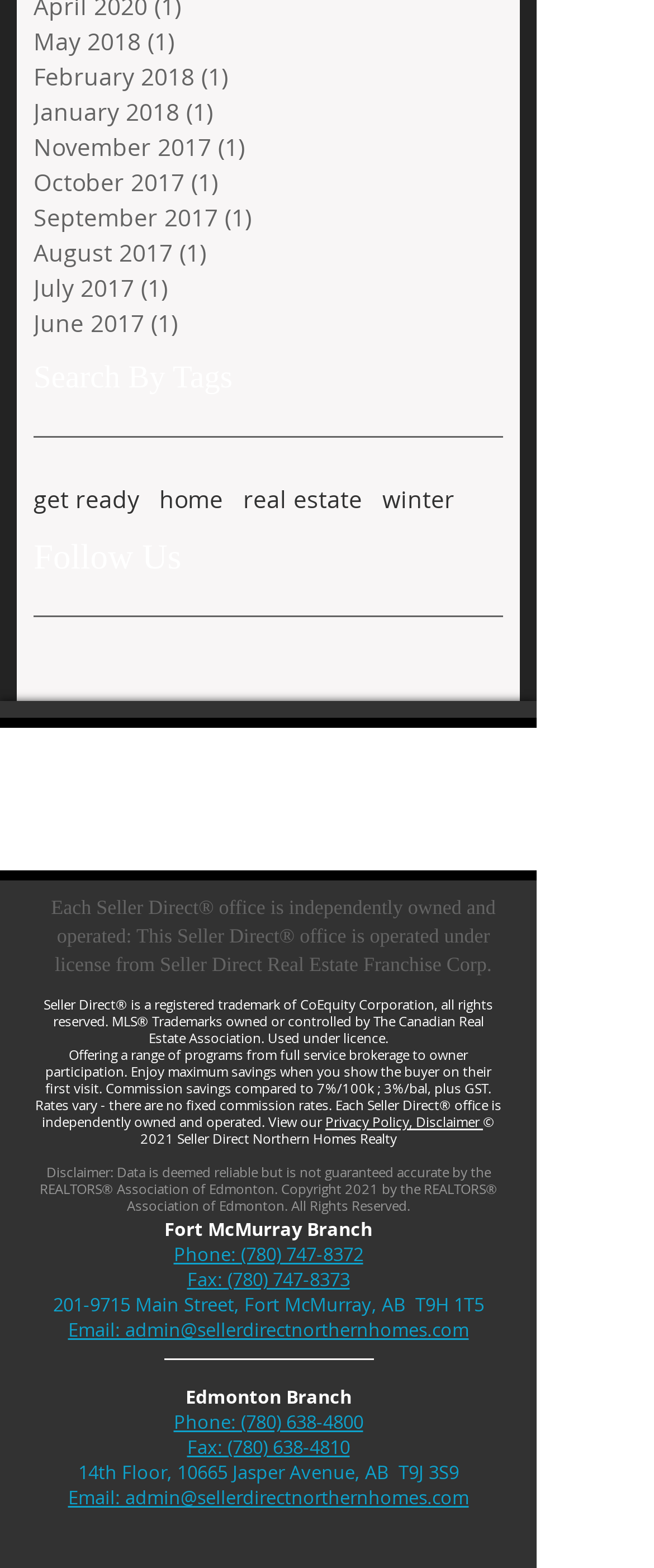Extract the bounding box of the UI element described as: "0 Comments".

None